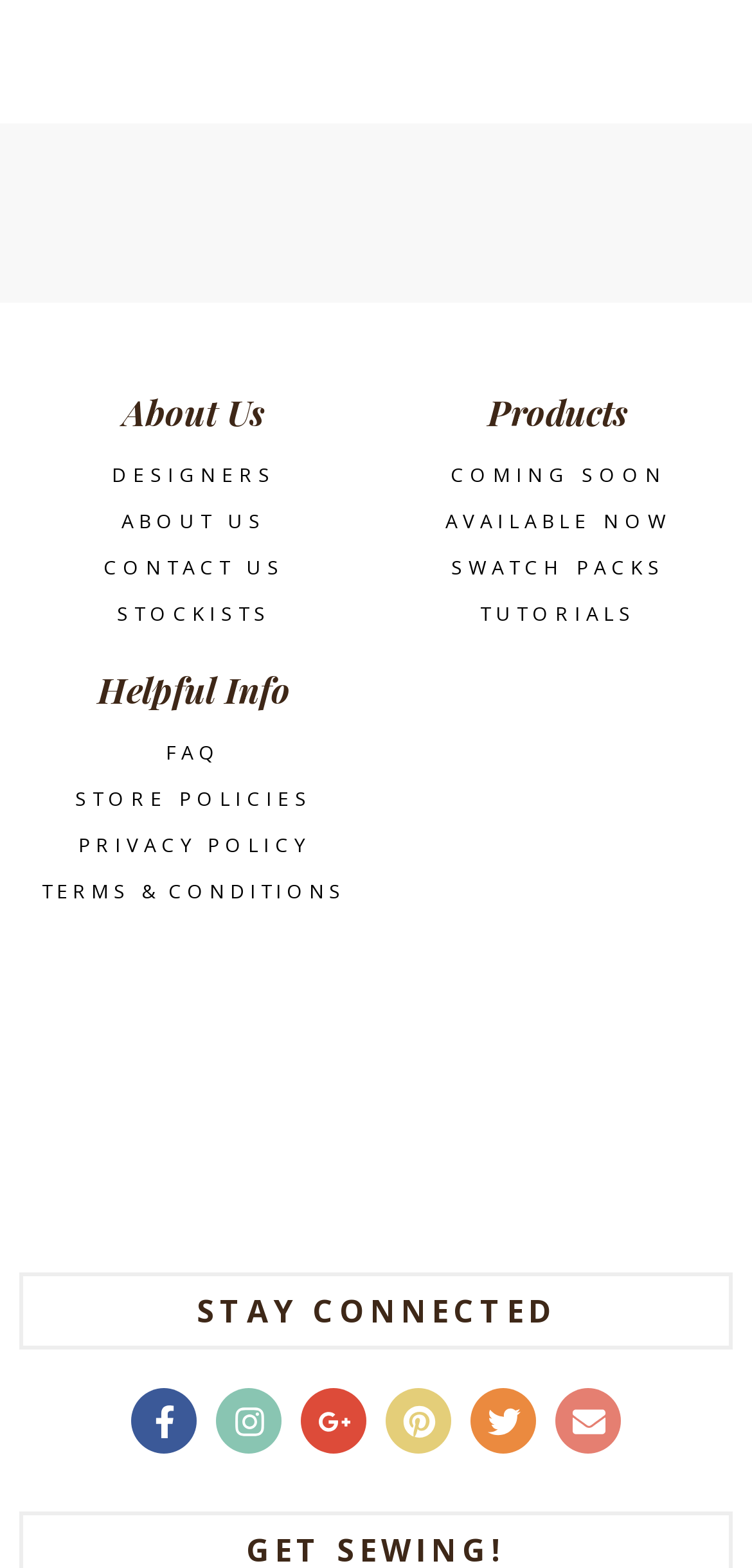Please identify the bounding box coordinates of the area I need to click to accomplish the following instruction: "Go to CONTACT US".

[0.137, 0.356, 0.378, 0.368]